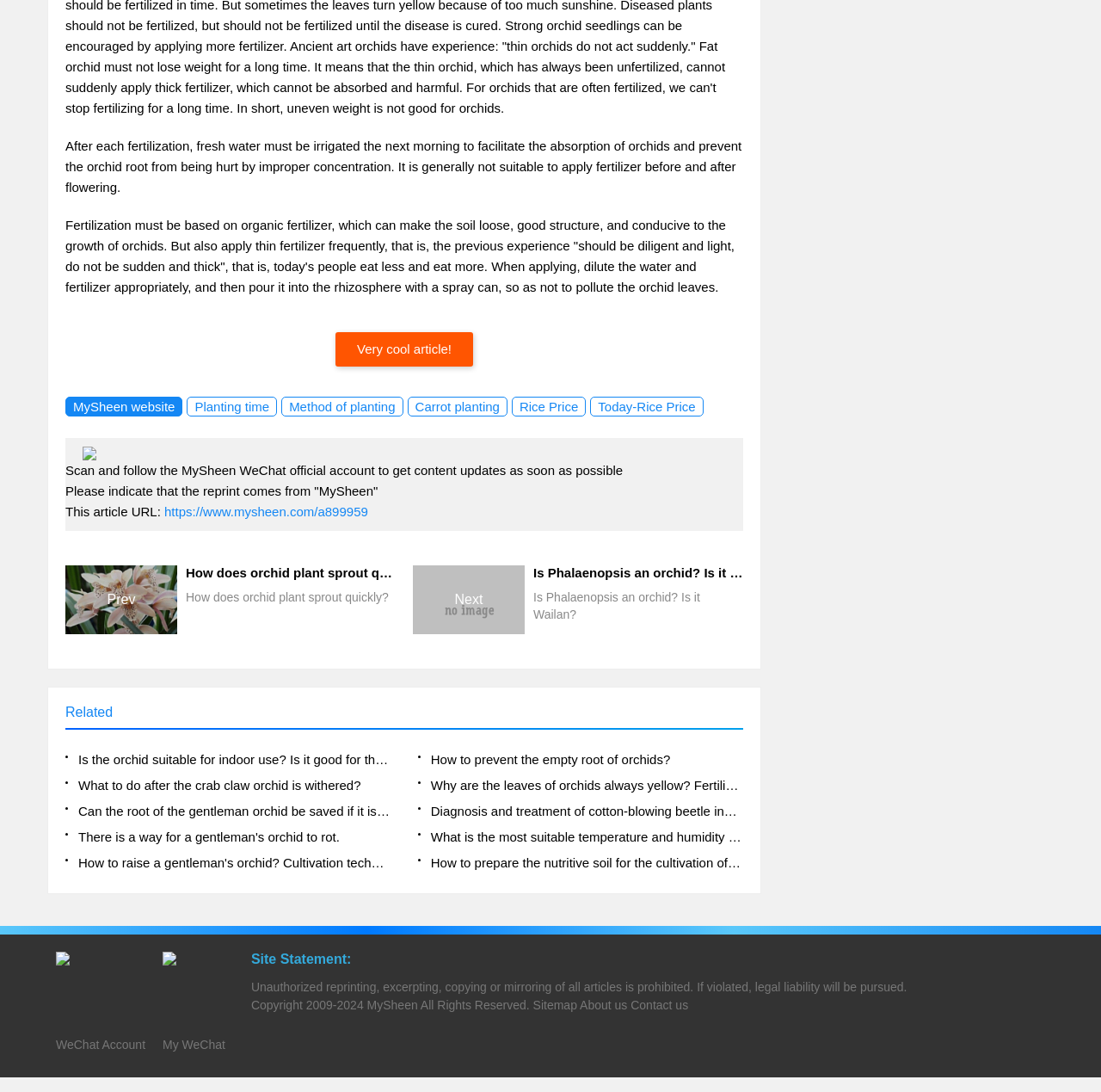Please determine the bounding box coordinates for the element with the description: "MySheen".

[0.333, 0.914, 0.379, 0.927]